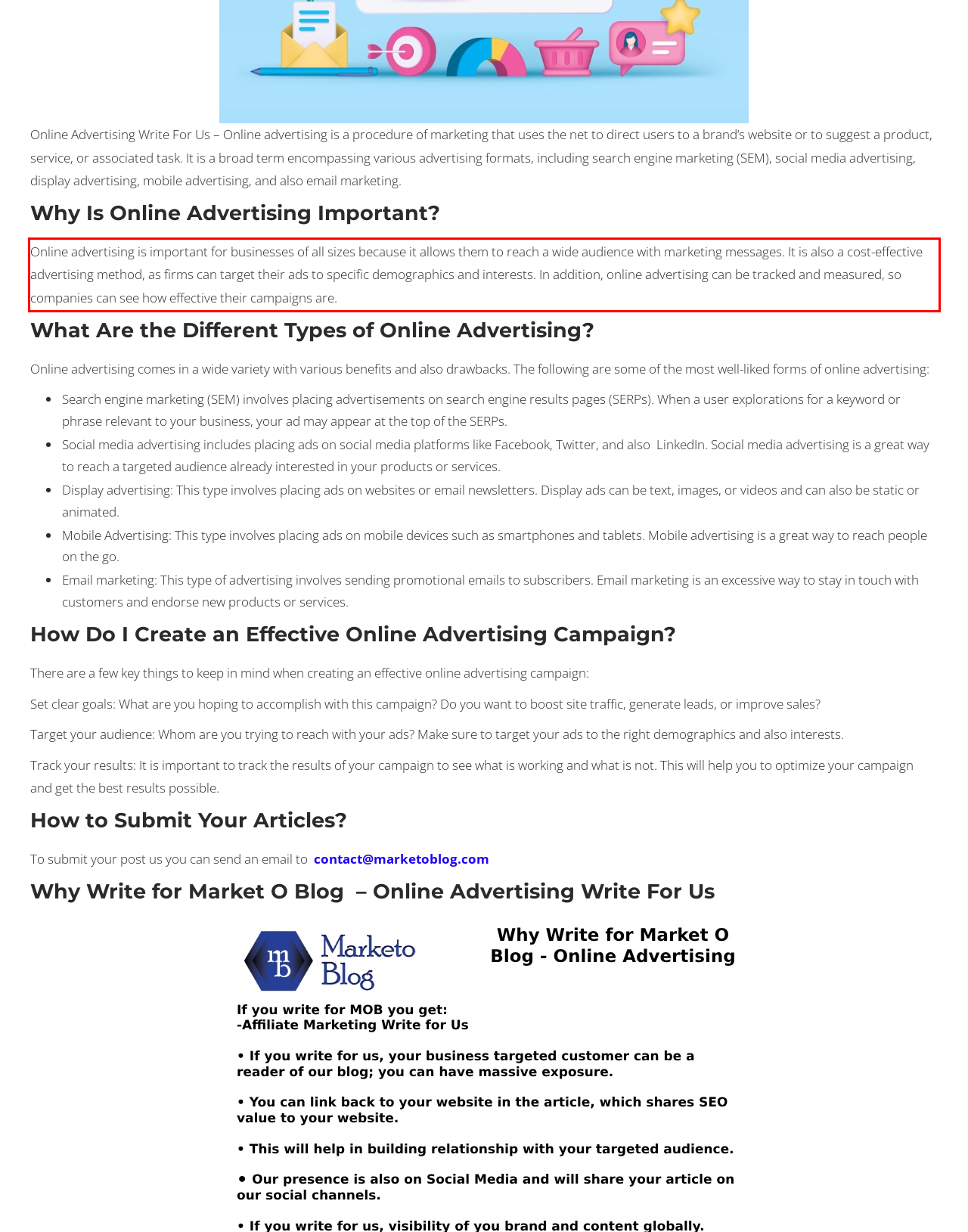Examine the webpage screenshot, find the red bounding box, and extract the text content within this marked area.

Online advertising is important for businesses of all sizes because it allows them to reach a wide audience with marketing messages. It is also a cost-effective advertising method, as firms can target their ads to specific demographics and interests. In addition, online advertising can be tracked and measured, so companies can see how effective their campaigns are.